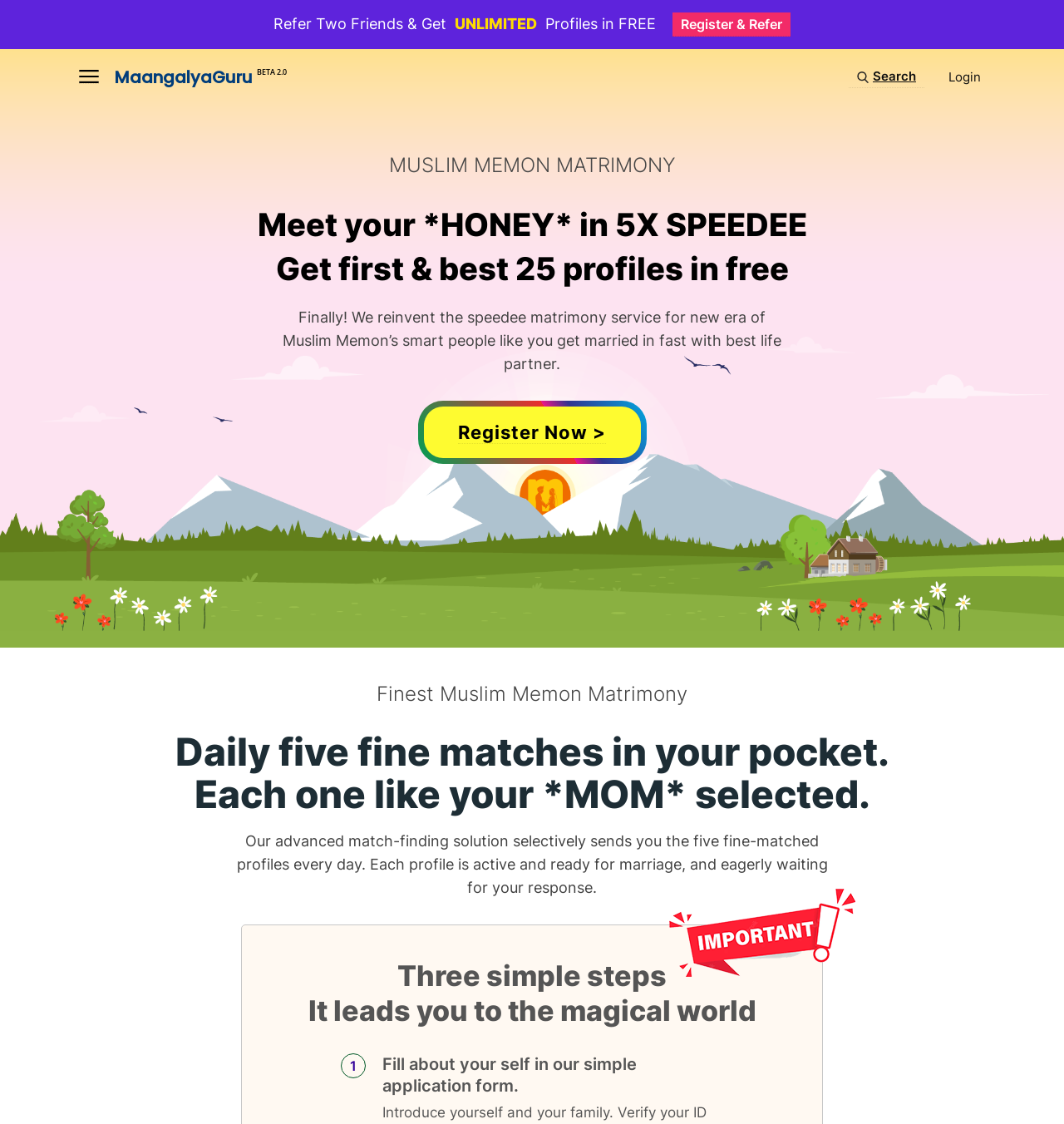What is the purpose of the website?
Look at the screenshot and provide an in-depth answer.

The webpage has a heading 'MUSLIM MEMON MATRIMONY' and mentions 'Meet your *HONEY*' and 'Get married in fast with best life partner', indicating that the website is for Muslim Memon matrimony services.